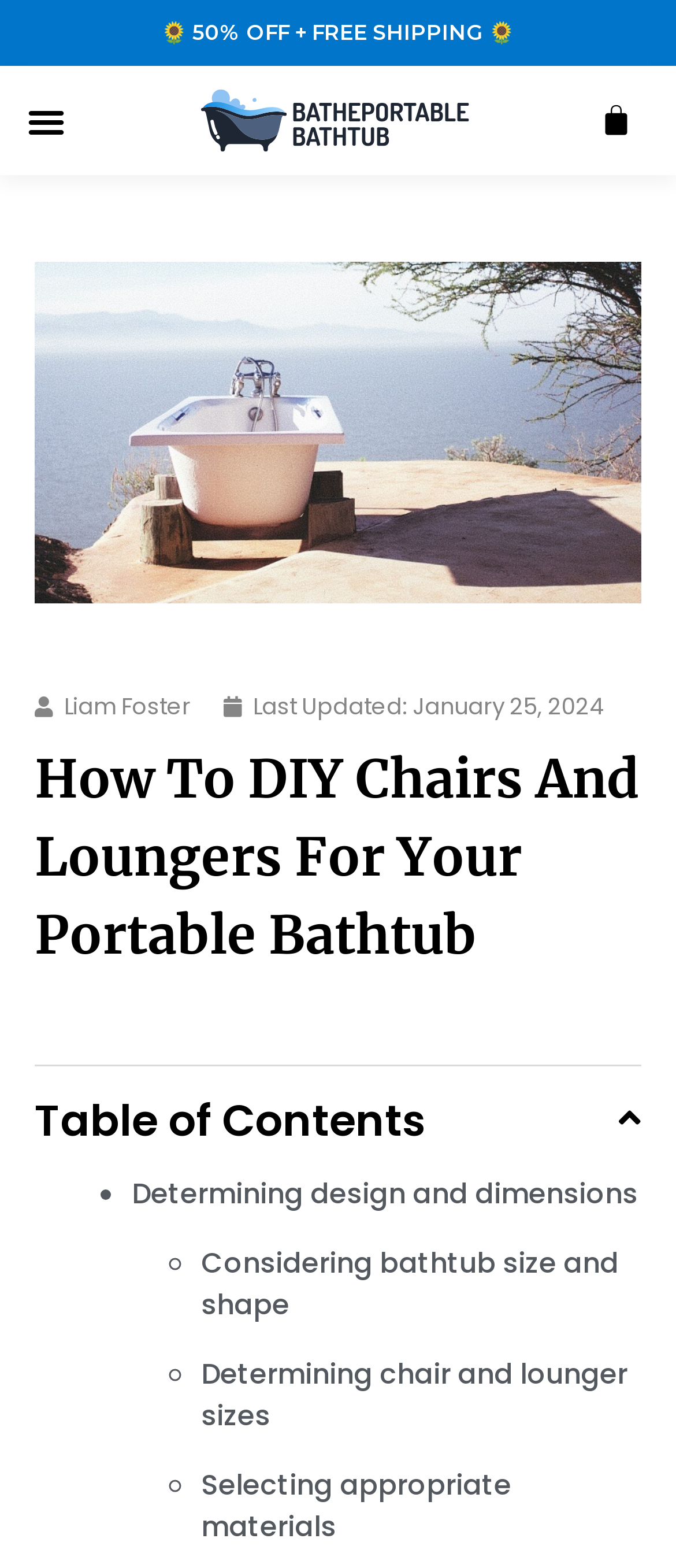How many list markers are there in the table of contents?
Please provide a single word or phrase as your answer based on the screenshot.

4